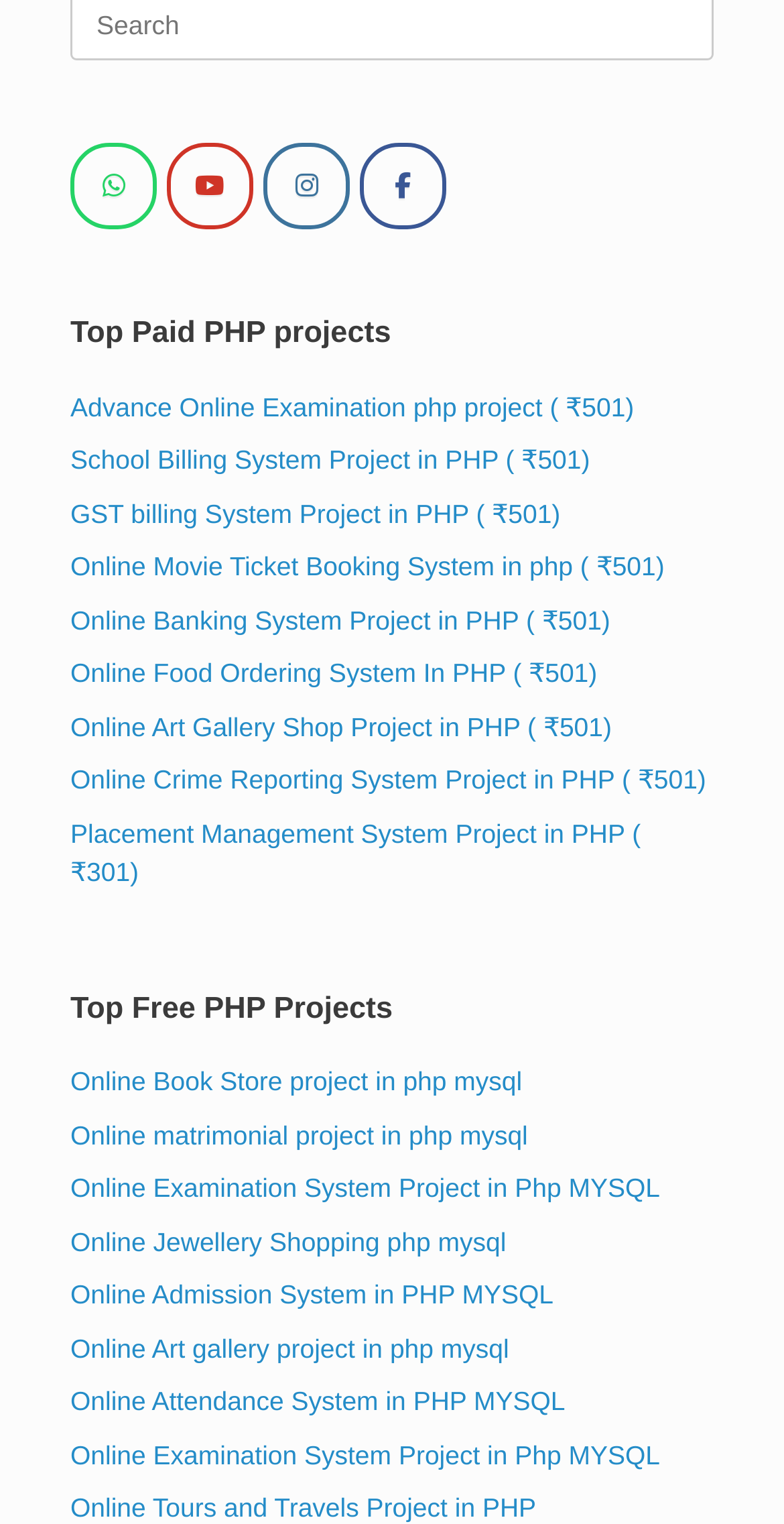Using the element description: "aria-label="Facebook" title="Facebook"", determine the bounding box coordinates. The coordinates should be in the format [left, top, right, bottom], with values between 0 and 1.

[0.458, 0.094, 0.569, 0.151]